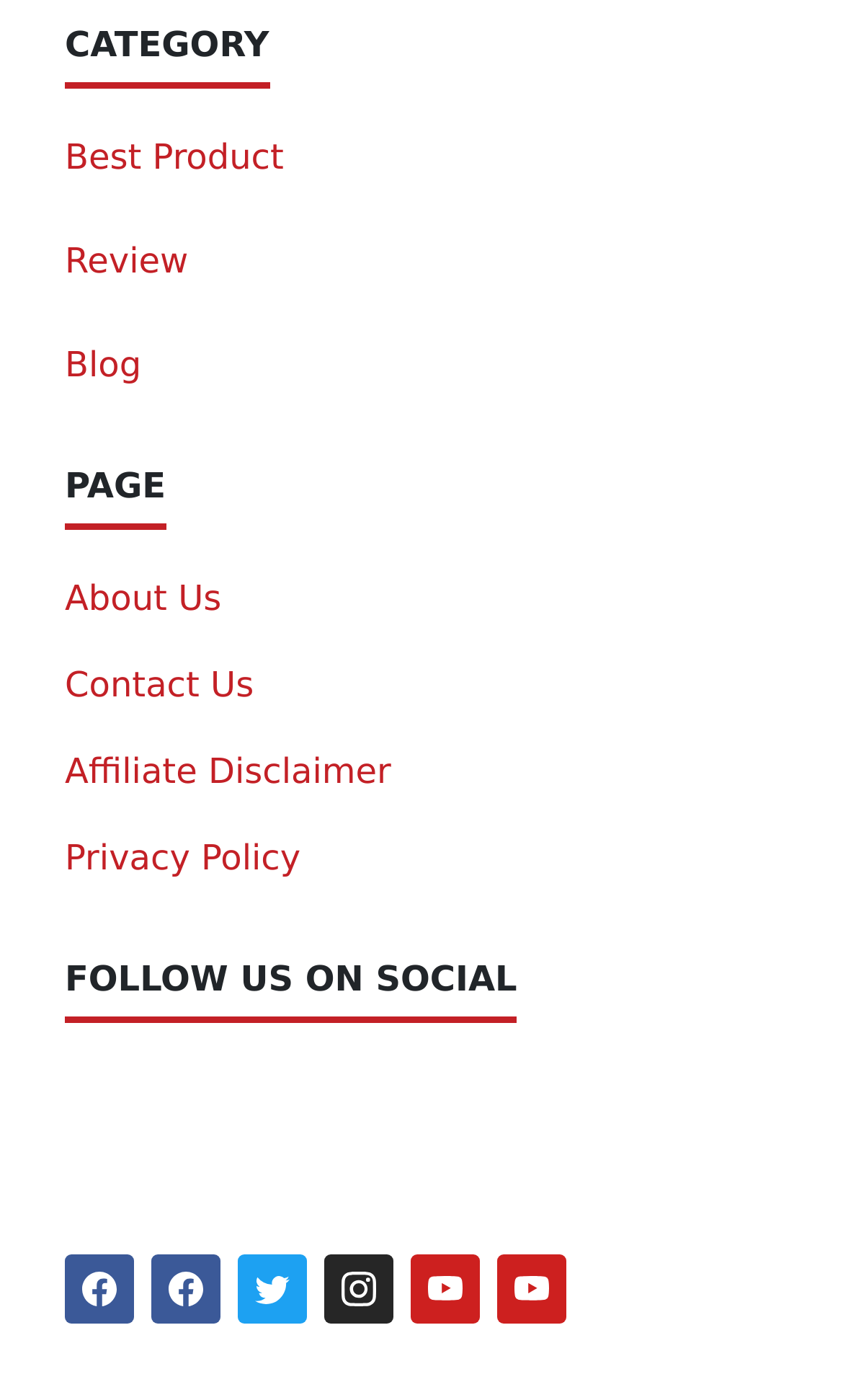Locate the bounding box coordinates of the element to click to perform the following action: 'Read related post about China Navy'. The coordinates should be given as four float values between 0 and 1, in the form of [left, top, right, bottom].

None